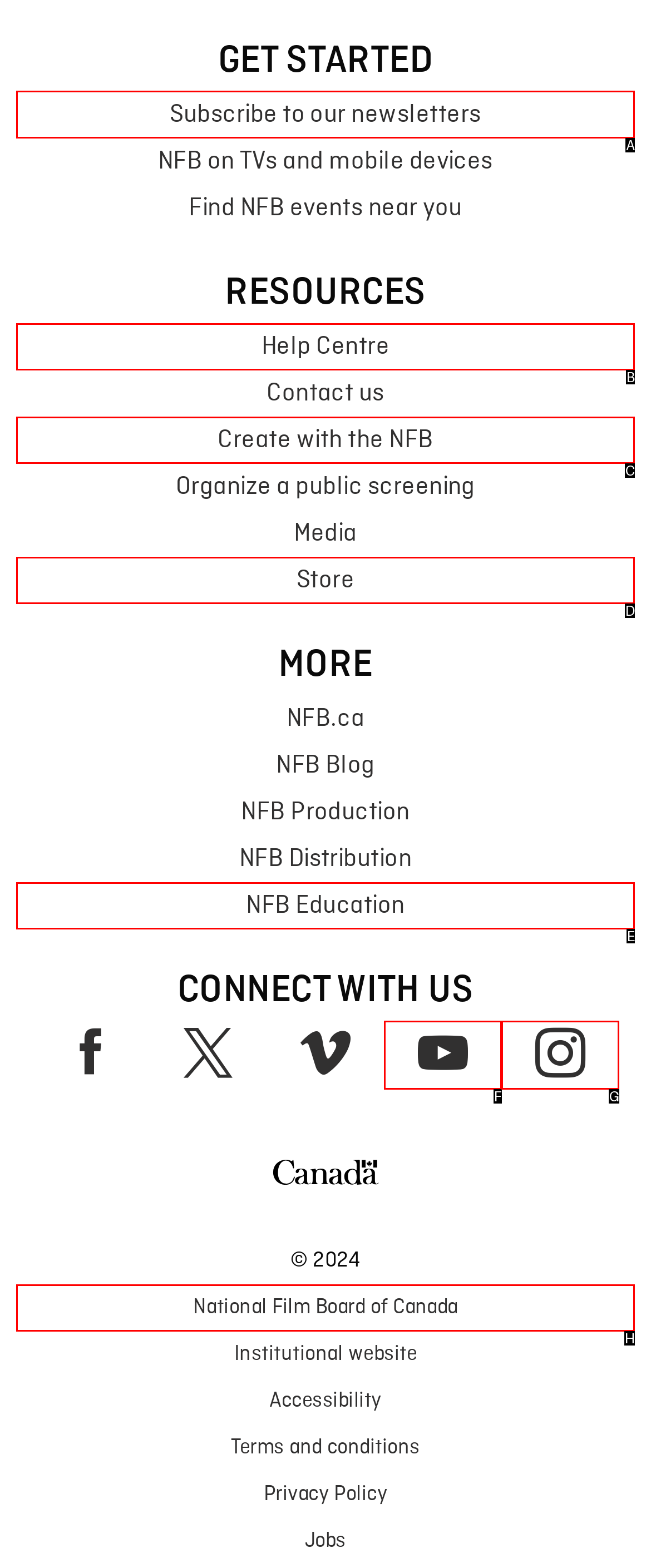Identify the correct lettered option to click in order to perform this task: Subscribe to newsletters. Respond with the letter.

A